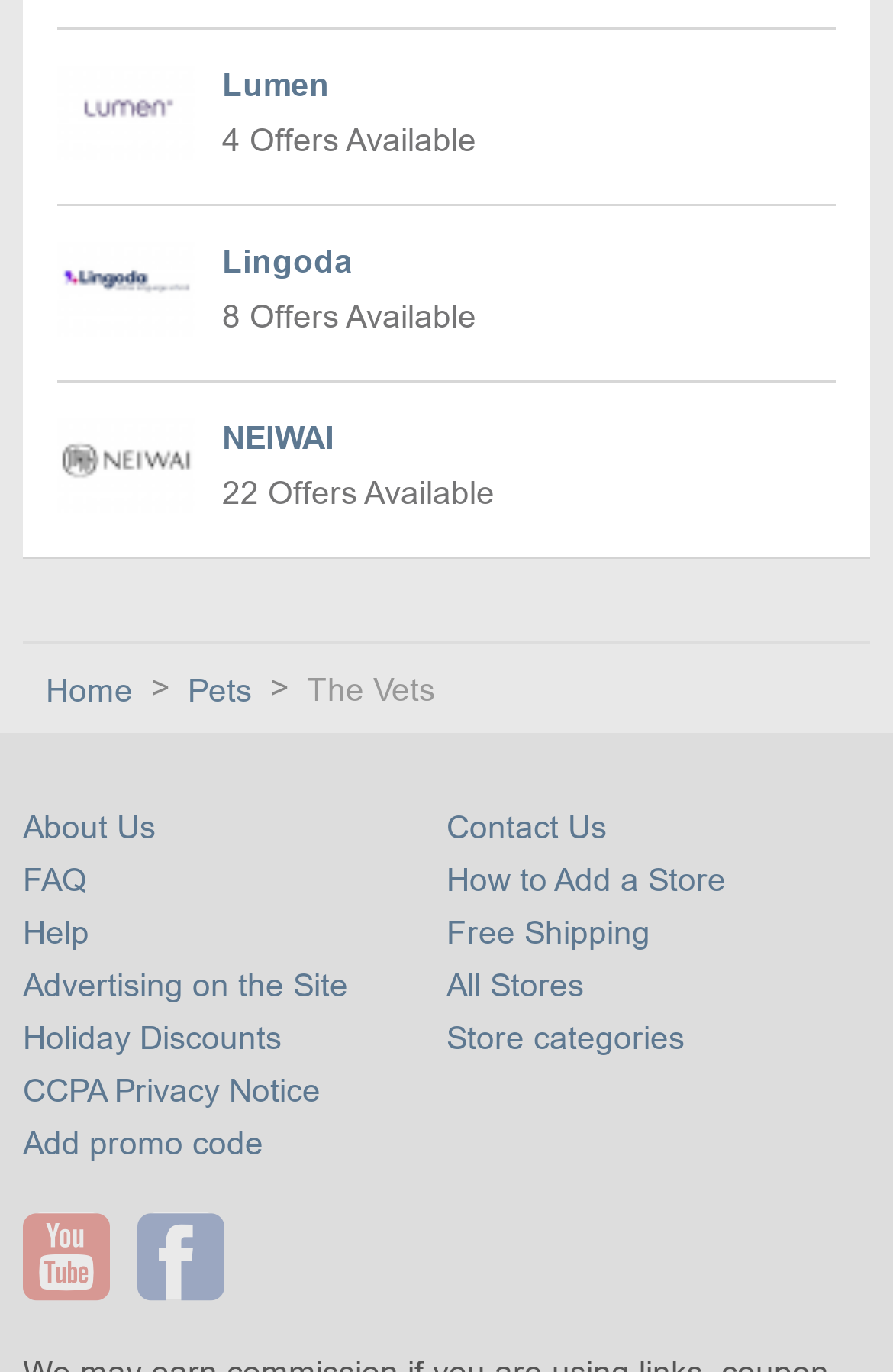Please locate the bounding box coordinates of the element that should be clicked to complete the given instruction: "Add a promo code".

[0.026, 0.821, 0.295, 0.847]